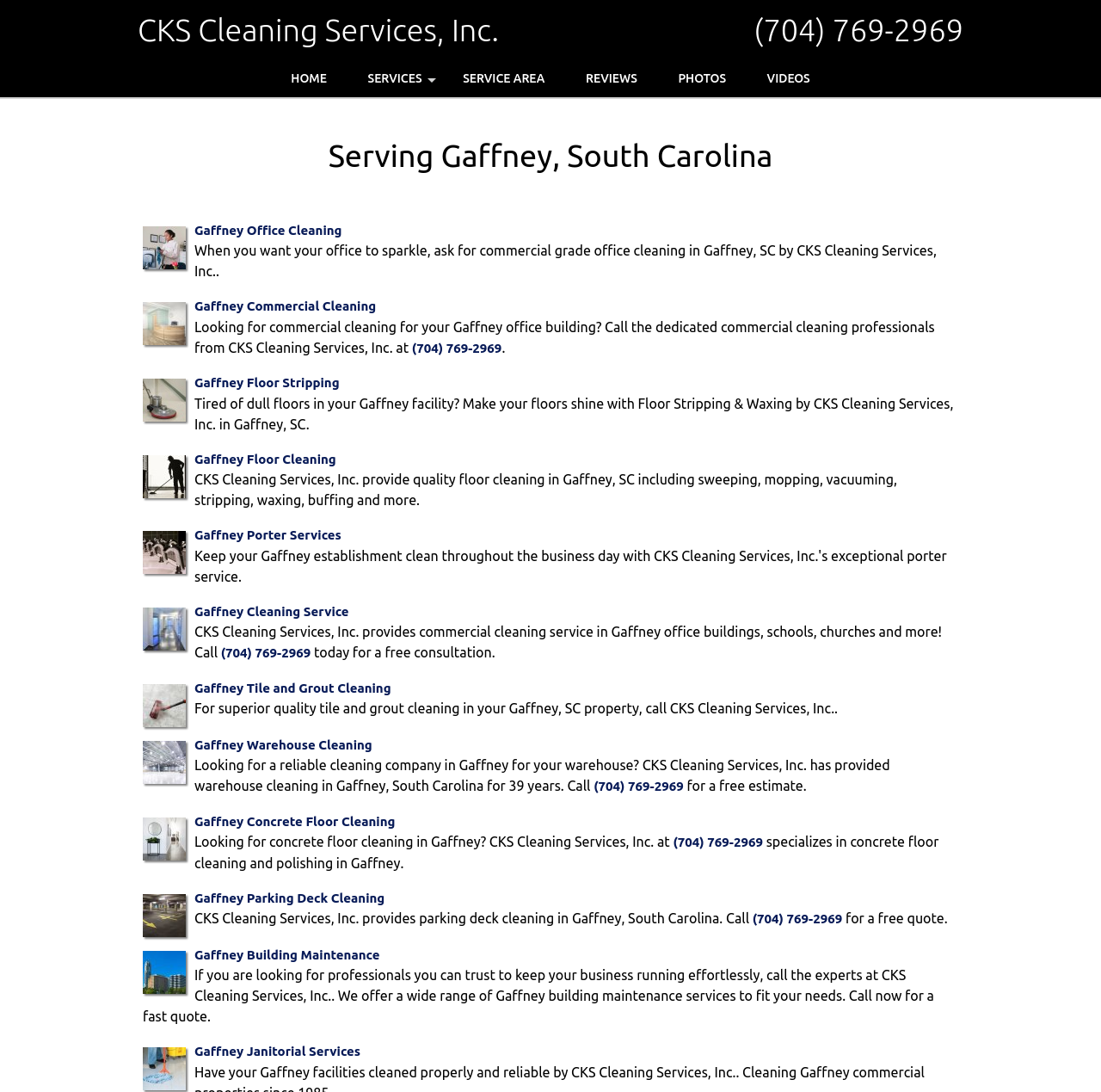Highlight the bounding box coordinates of the element that should be clicked to carry out the following instruction: "Call the phone number (704) 769-2969". The coordinates must be given as four float numbers ranging from 0 to 1, i.e., [left, top, right, bottom].

[0.685, 0.008, 0.875, 0.048]